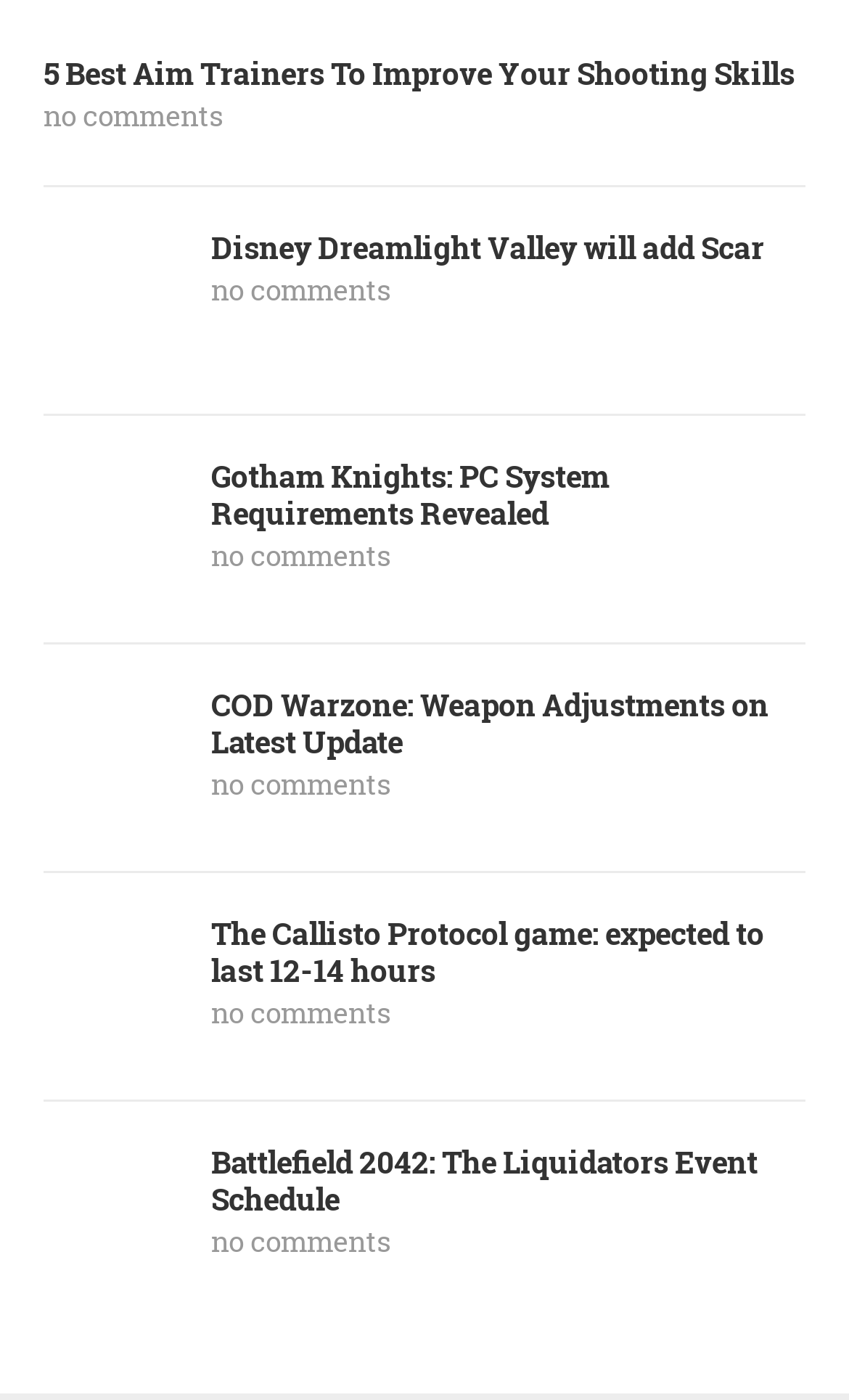Determine the bounding box coordinates of the UI element described below. Use the format (top-left x, top-left y, bottom-right x, bottom-right y) with floating point numbers between 0 and 1: no comments

[0.249, 0.544, 0.462, 0.575]